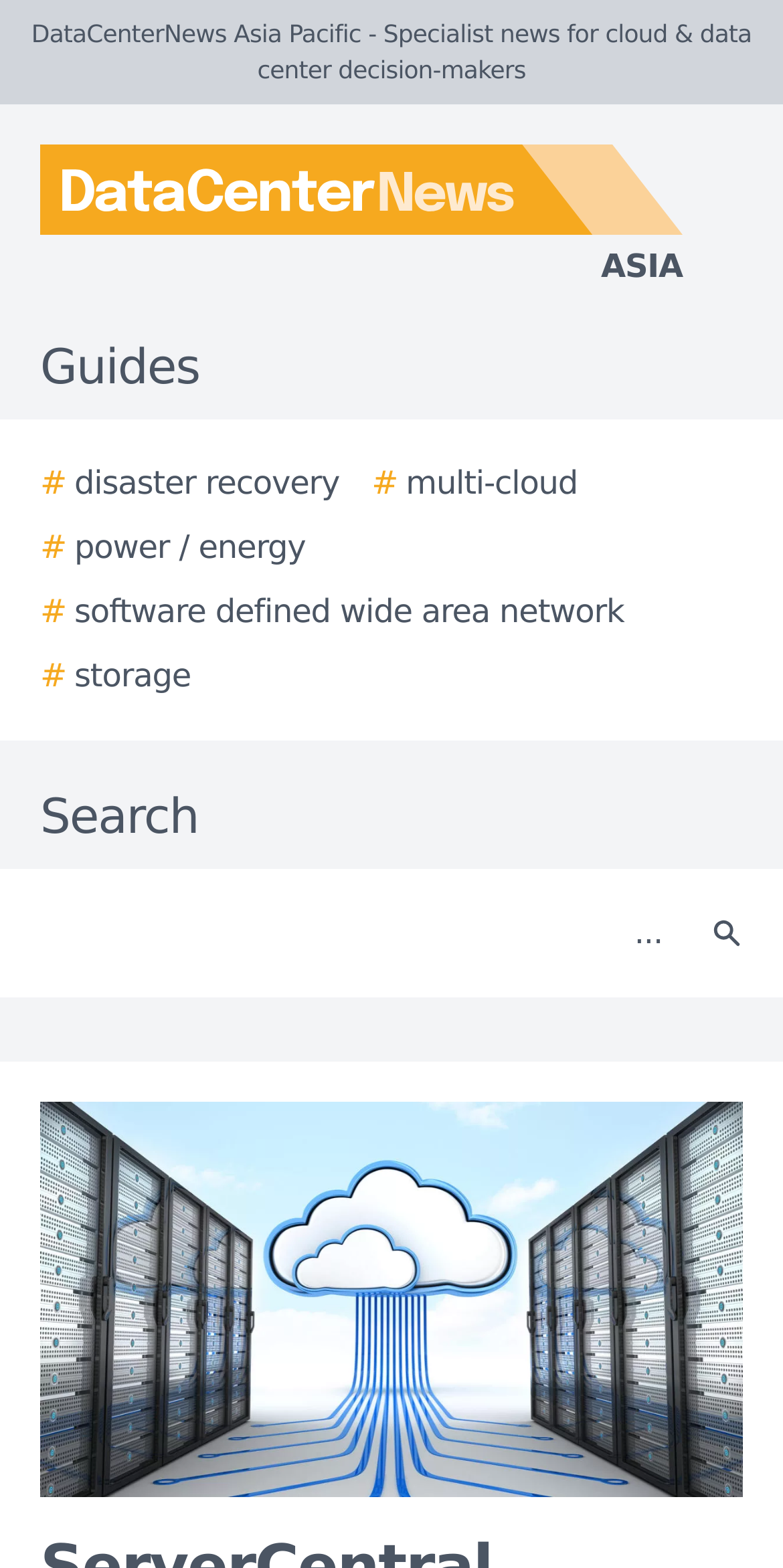Find and specify the bounding box coordinates that correspond to the clickable region for the instruction: "View the story image".

[0.051, 0.703, 0.949, 0.955]